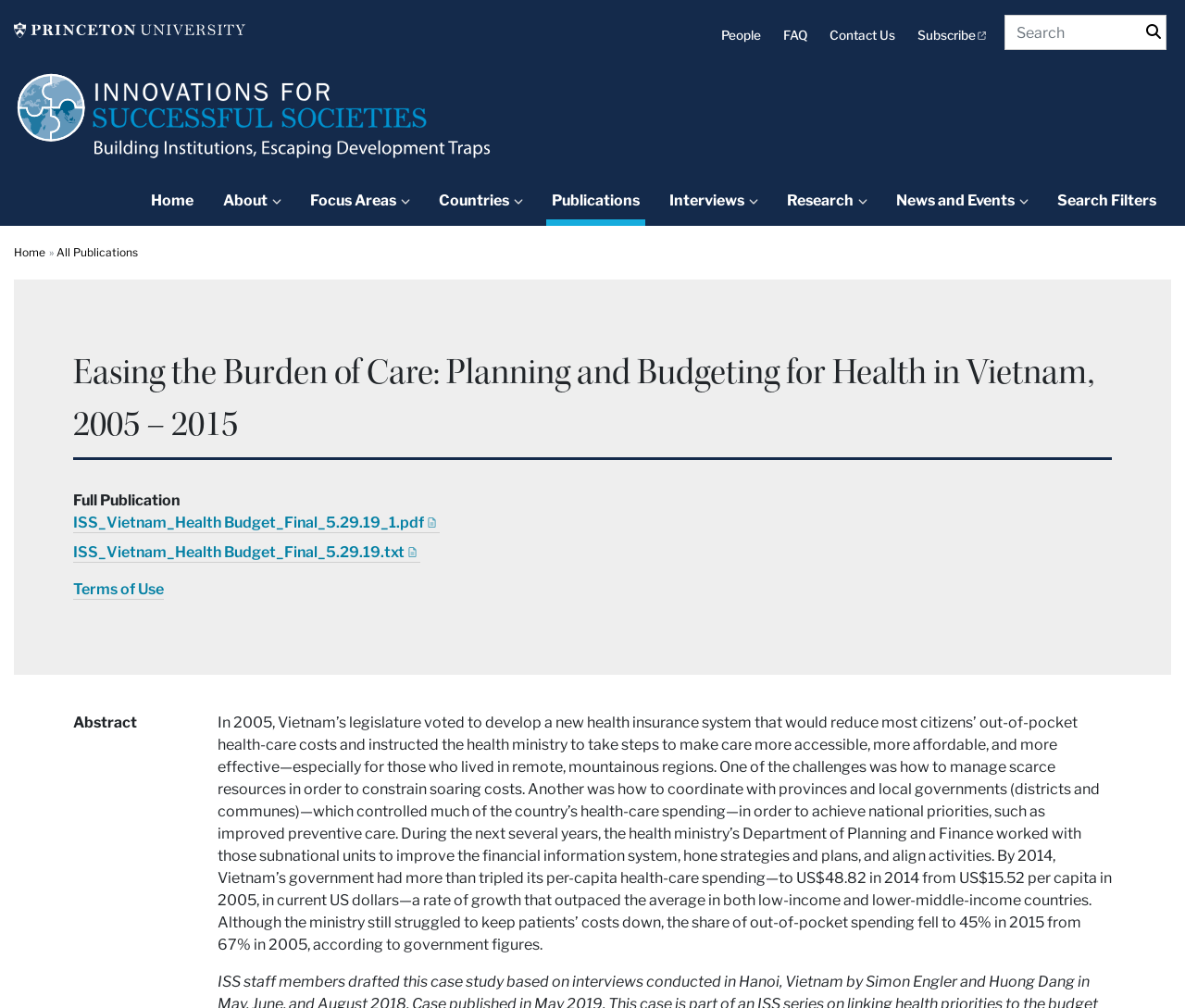What is the current section of the webpage?
Based on the image, give a concise answer in the form of a single word or short phrase.

Publications